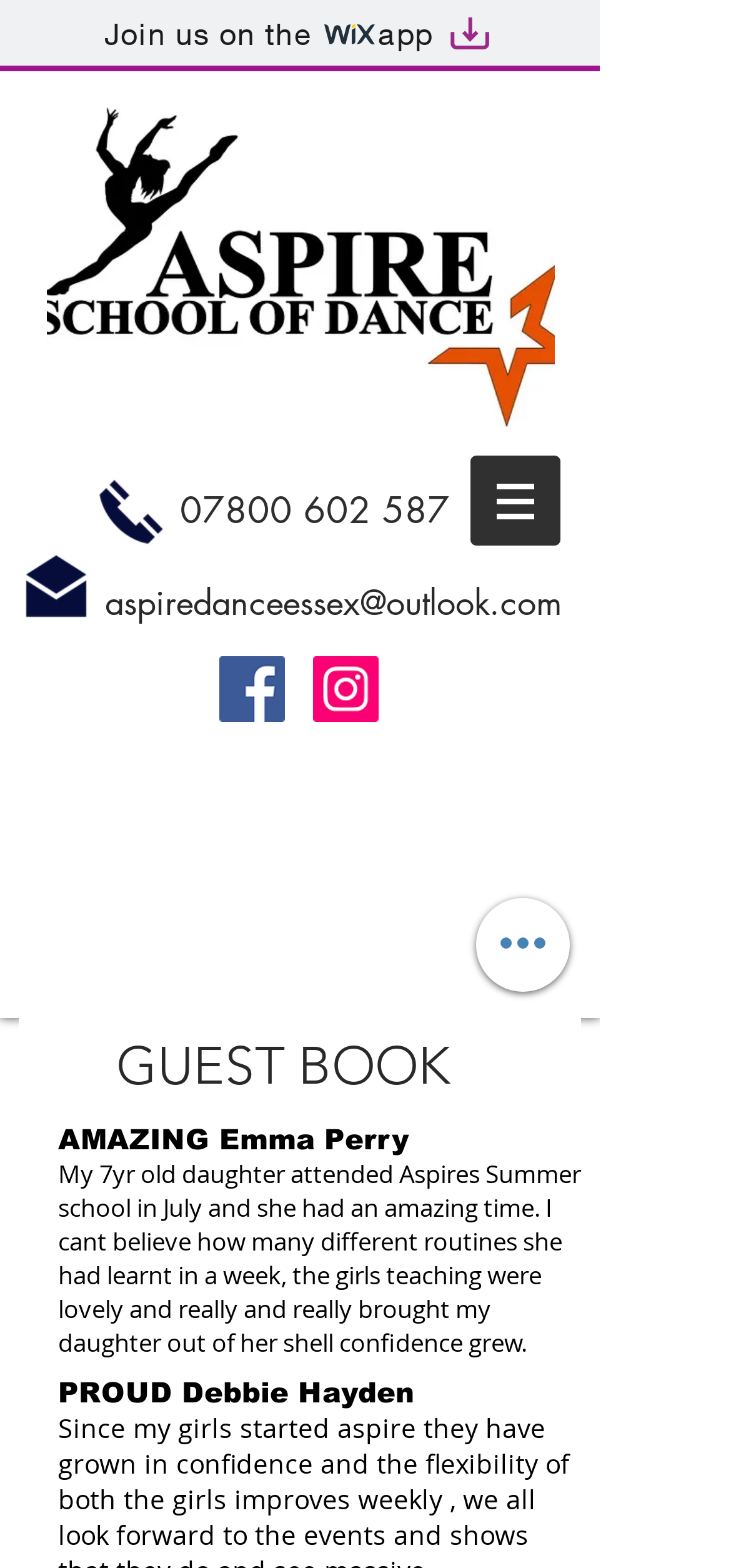Bounding box coordinates are specified in the format (top-left x, top-left y, bottom-right x, bottom-right y). All values are floating point numbers bounded between 0 and 1. Please provide the bounding box coordinate of the region this sentence describes: See All

None